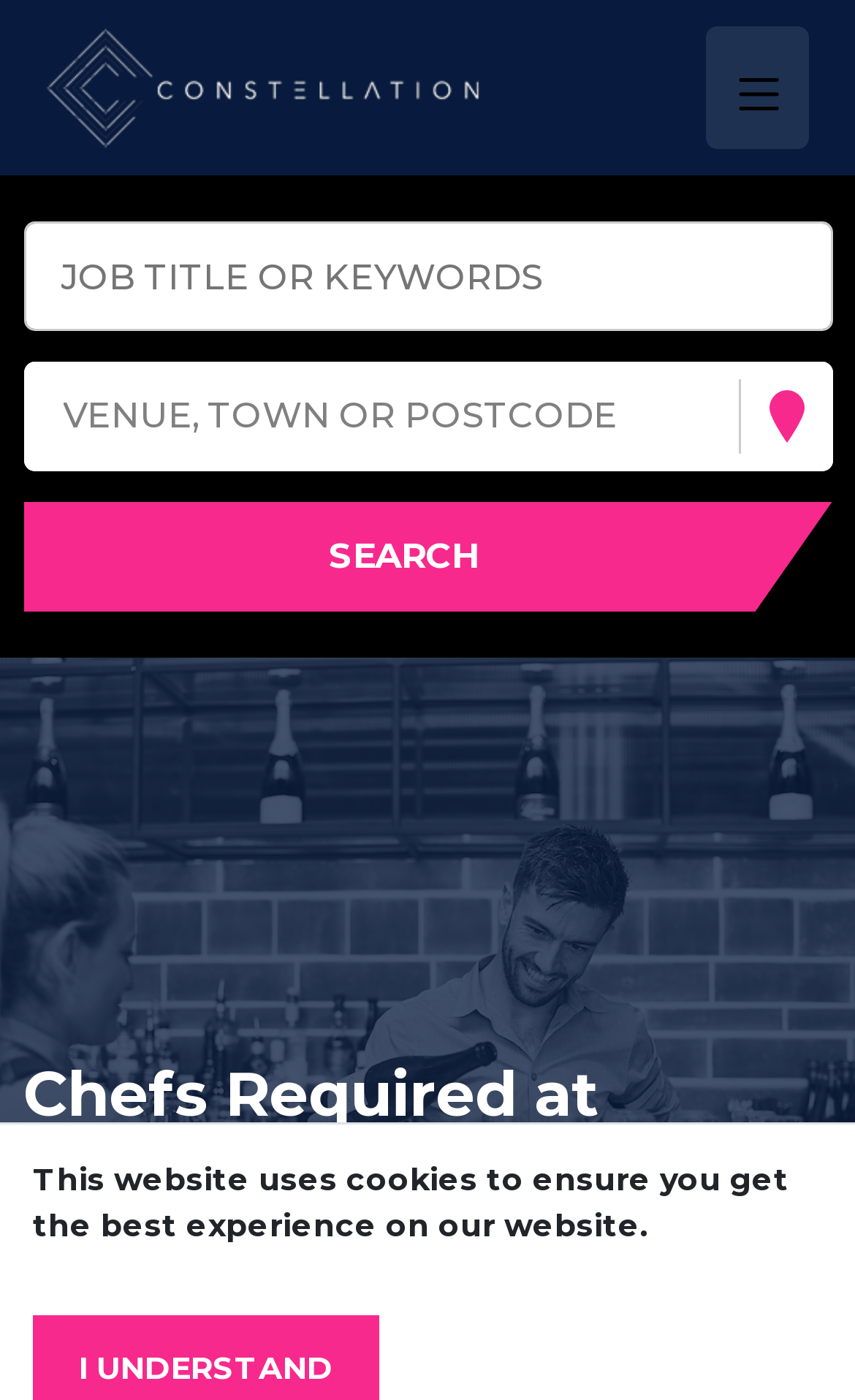What is the location of the job?
Please provide a detailed answer to the question.

The webpage heading and the location search field on the webpage indicate that the job is located at Cheltenham Racecourse.